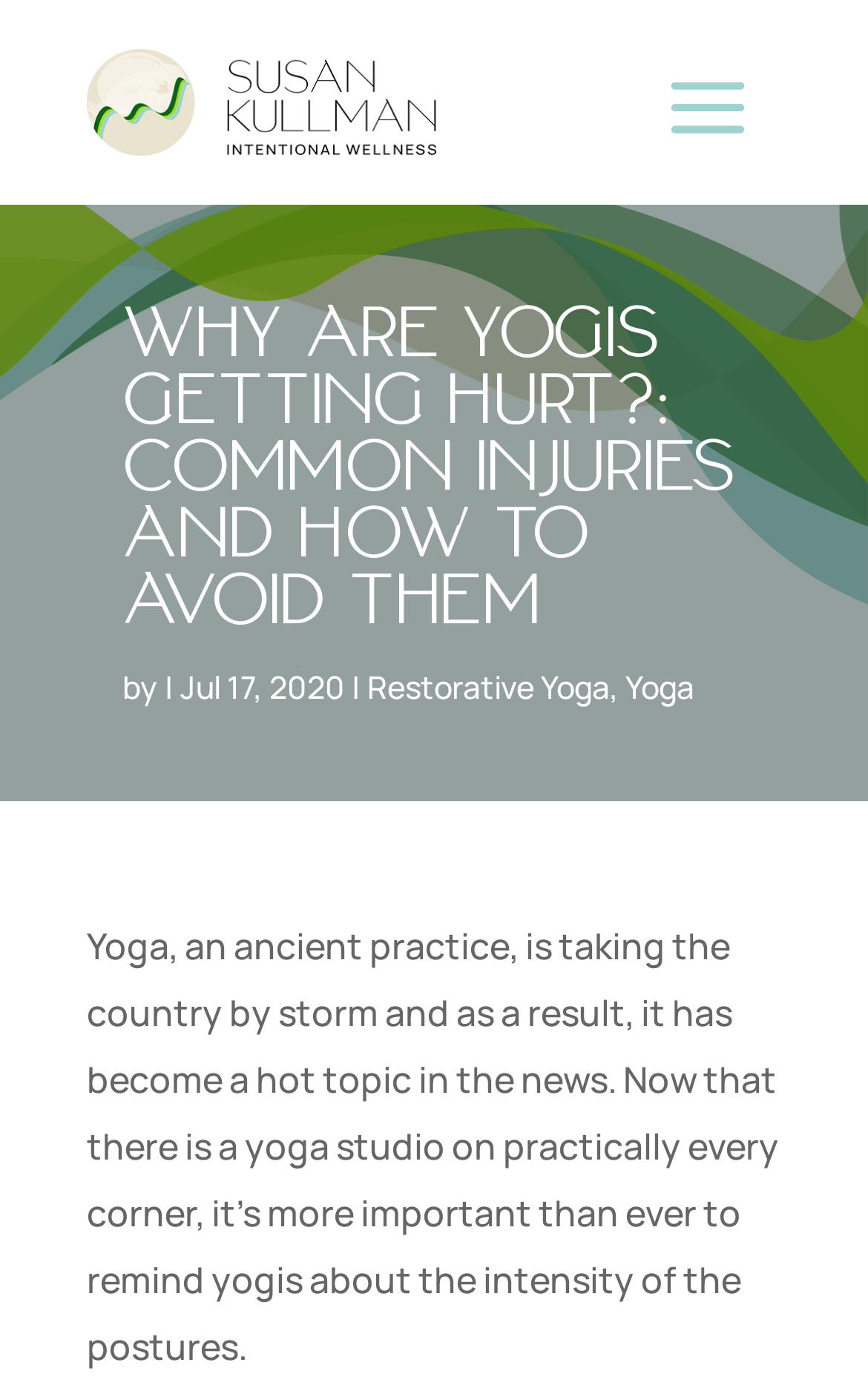Answer the following query with a single word or phrase:
What is the current trend of yoga in the country?

It's taking the country by storm